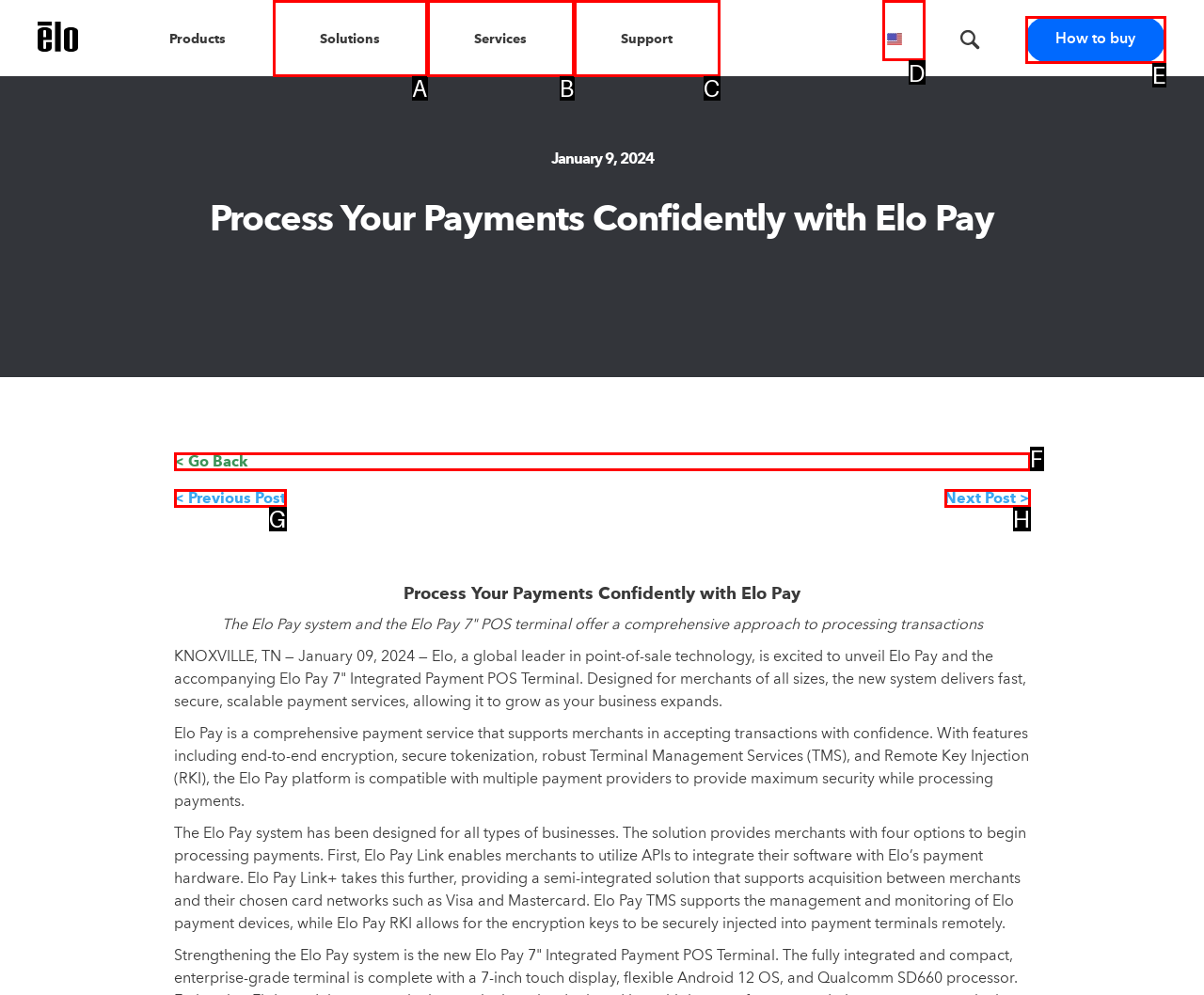To complete the instruction: Click on the English (US) flag, which HTML element should be clicked?
Respond with the option's letter from the provided choices.

D